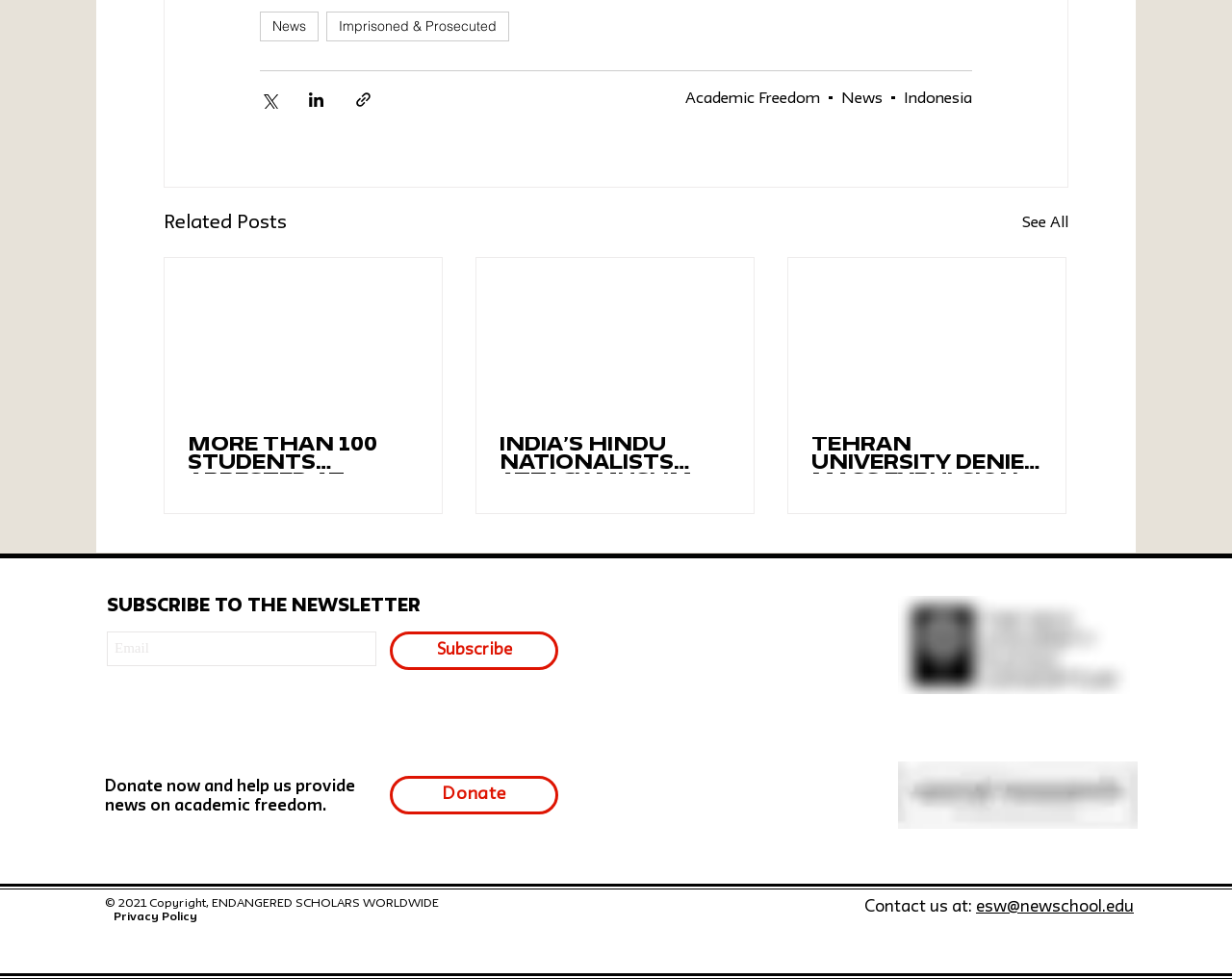Please specify the bounding box coordinates of the area that should be clicked to accomplish the following instruction: "Read more about Academic Freedom". The coordinates should consist of four float numbers between 0 and 1, i.e., [left, top, right, bottom].

[0.556, 0.095, 0.666, 0.109]